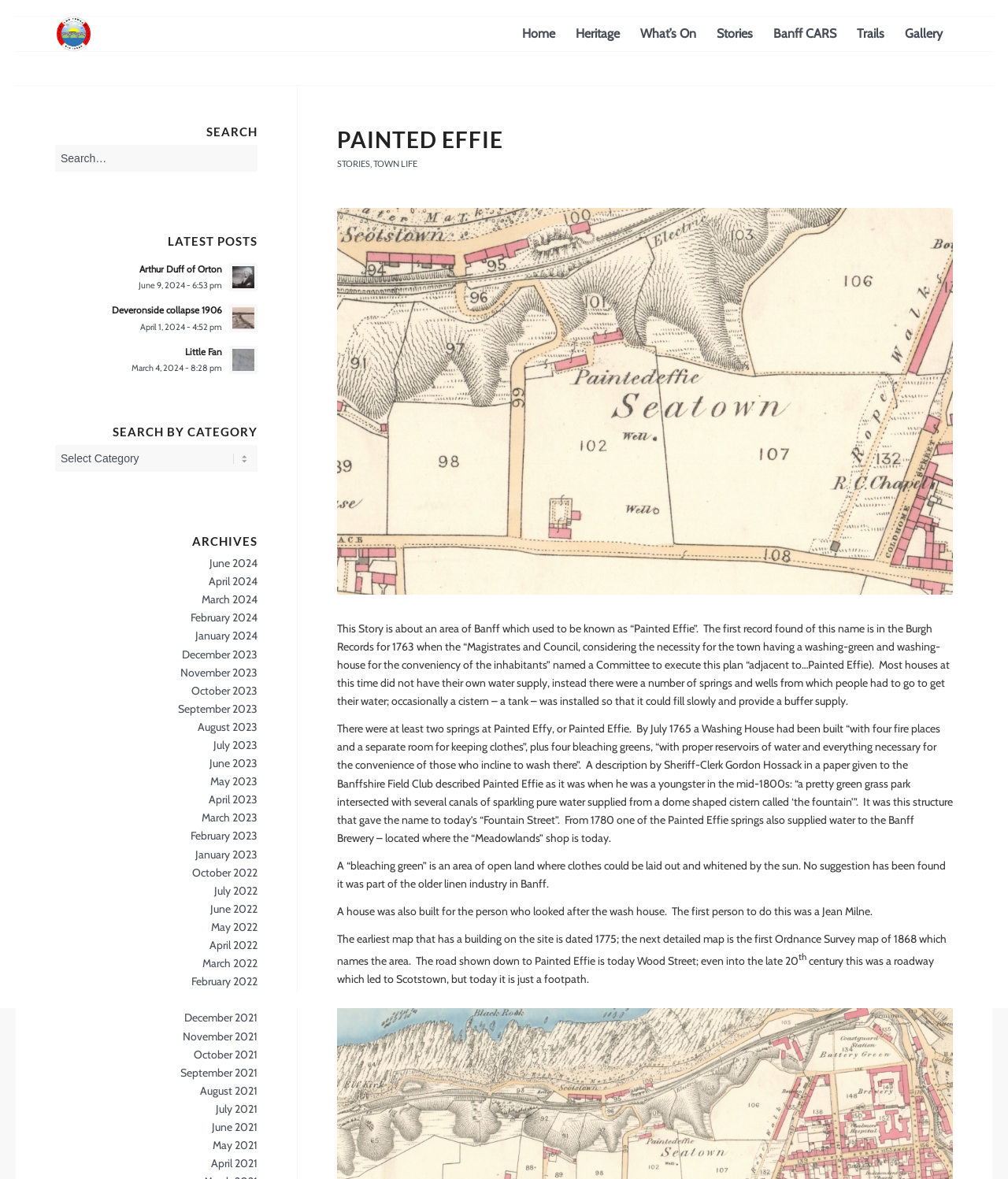Construct a comprehensive description capturing every detail on the webpage.

The webpage is about Banff and Macduff, two towns with a shared history. At the top, there is a header with a link to "Banff and Macduff, 'two towns, big future'" and an image with the same title. Below this, there is a navigation menu with links to "Home", "Heritage", "What's On", "Stories", "Banff CARS", "Trails", and "Gallery".

The main content of the page is divided into several sections. On the left side, there is a search bar with a heading "SEARCH" and a search box. Below this, there are links to "LATEST POSTS" and "SEARCH BY CATEGORY". The "LATEST POSTS" section lists several articles with titles and dates, such as "Arthur Duff of Orton" and "Deveronside collapse 1906". The "SEARCH BY CATEGORY" section has a dropdown menu to select a category.

On the right side, there is a section with a heading "PAINTED EFFIE" and a link to the same title. Below this, there is a long article about the history of Painted Effie, a area in Banff. The article includes several paragraphs of text, describing the history of the area, including the construction of a washing house and the use of springs and wells for water supply.

Below the article, there is a section with a heading "ARCHIVES" that lists links to monthly archives from June 2024 to October 2021.